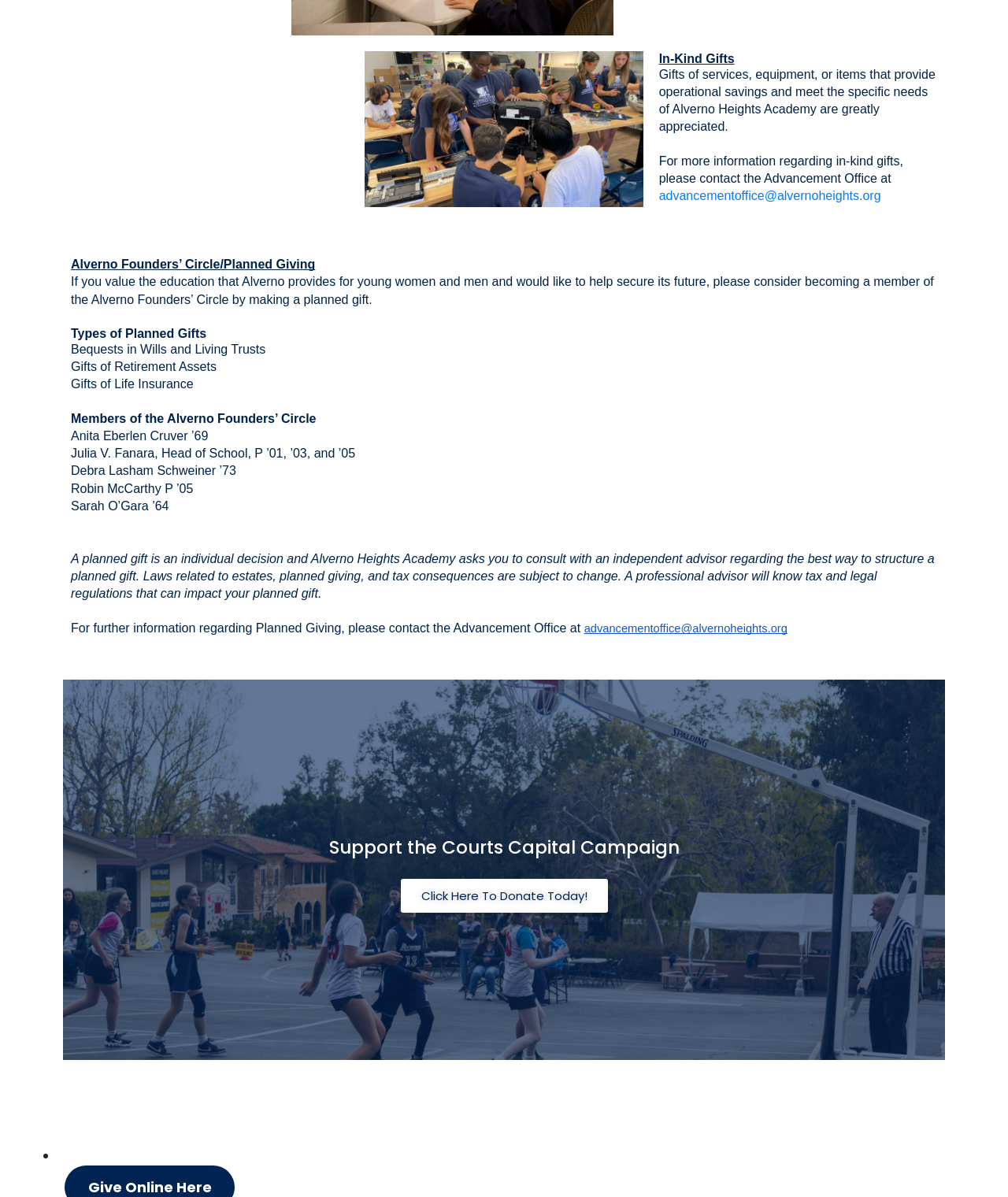Provide a brief response using a word or short phrase to this question:
Who is the Head of School mentioned in the webpage?

Julia V. Fanara